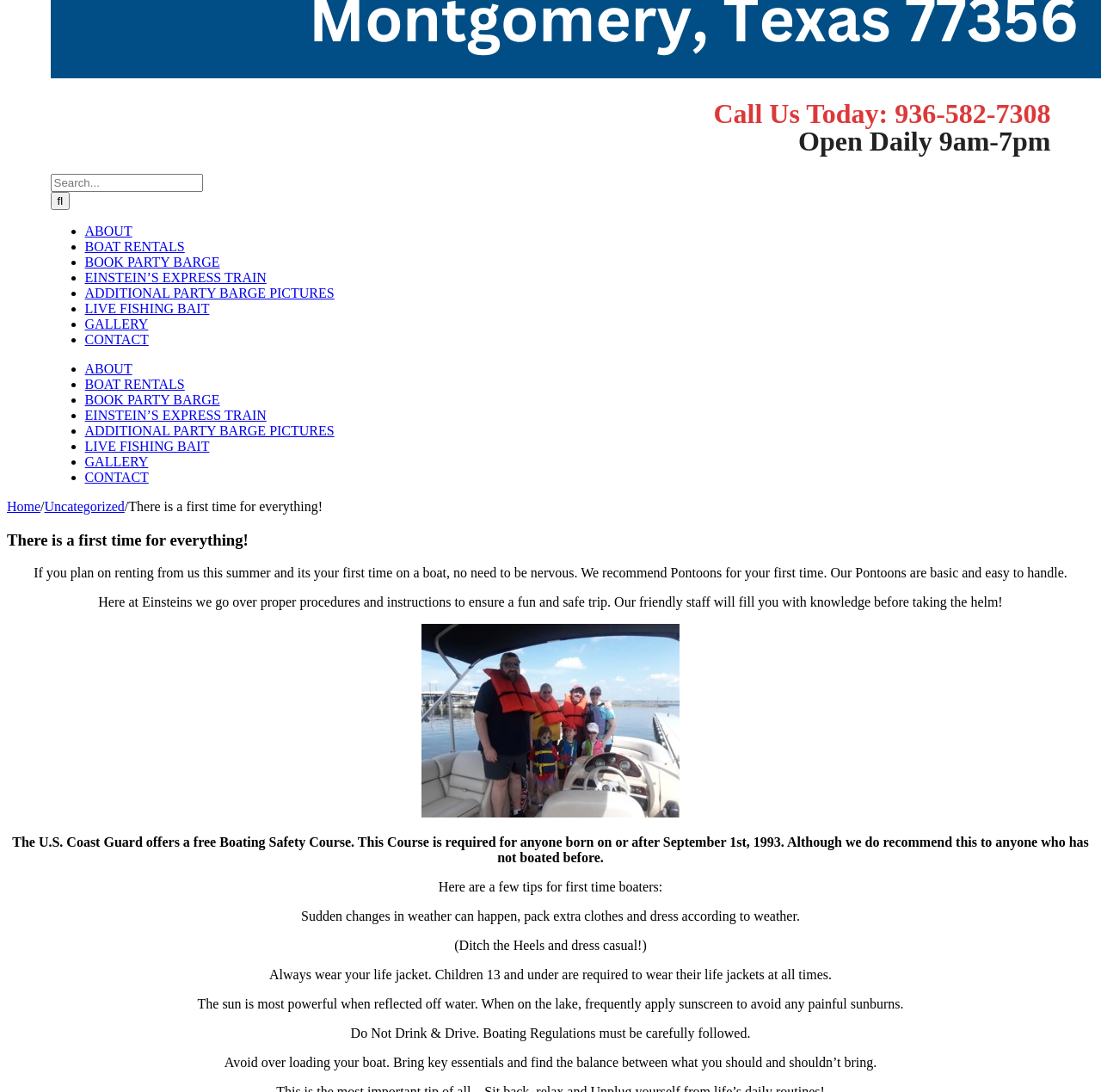Using the given description, provide the bounding box coordinates formatted as (top-left x, top-left y, bottom-right x, bottom-right y), with all values being floating point numbers between 0 and 1. Description: BOAT RENTALS

[0.077, 0.345, 0.168, 0.358]